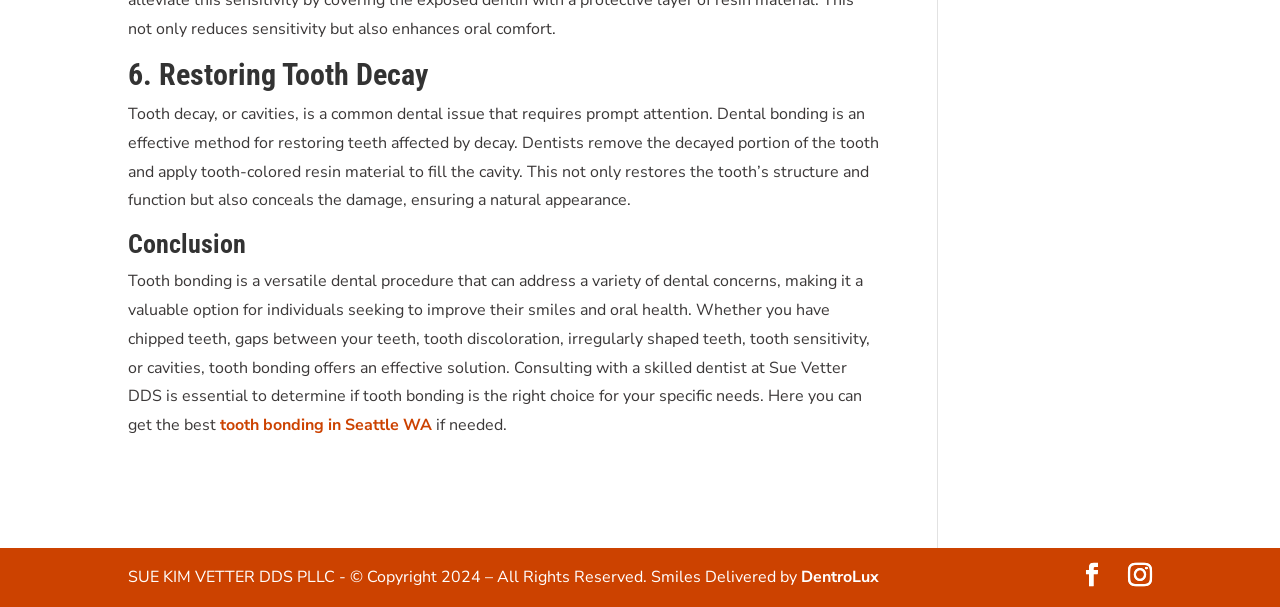Using the details from the image, please elaborate on the following question: What is the location of the dental practice?

The webpage mentions 'tooth bonding in Seattle WA' as a link, indicating that the dental practice is located in Seattle, Washington.